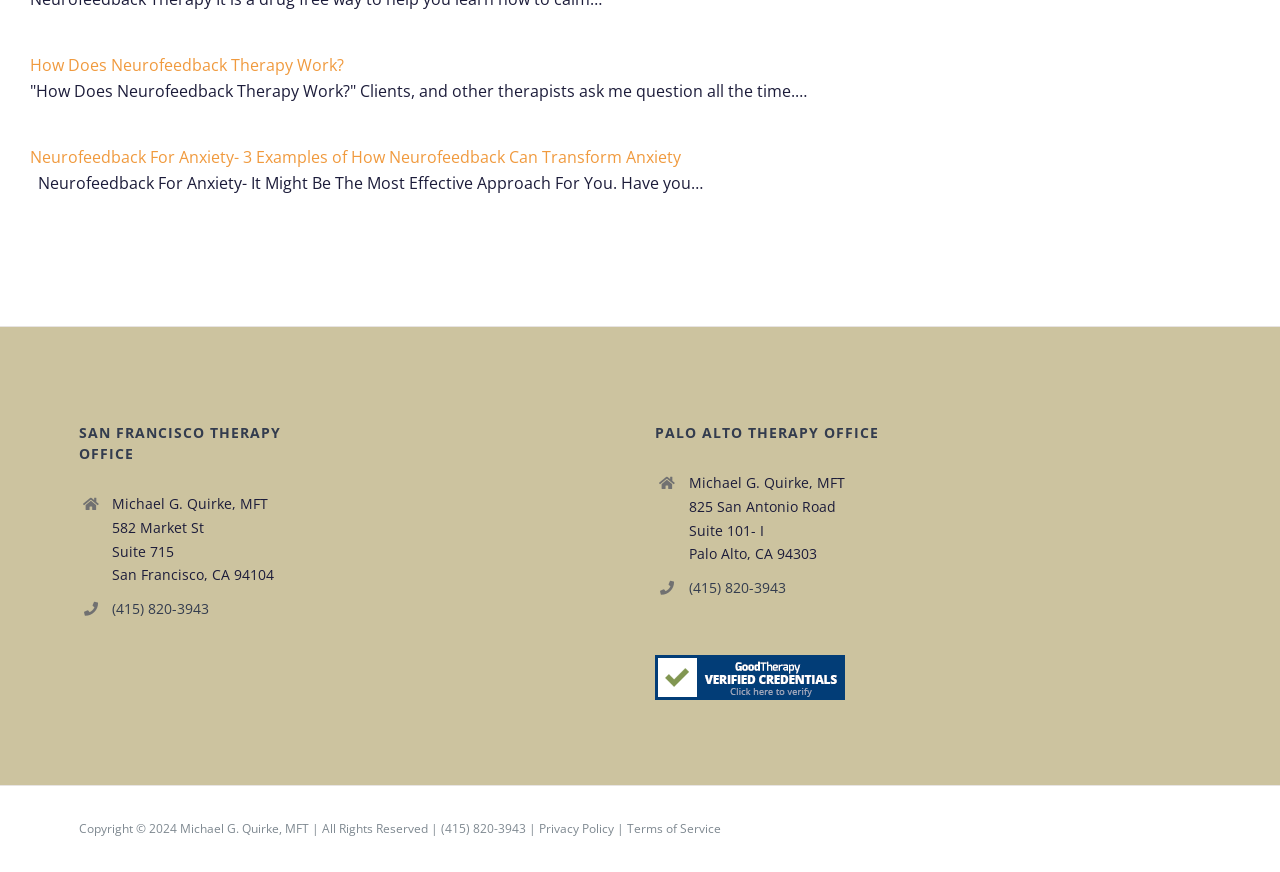Specify the bounding box coordinates of the element's region that should be clicked to achieve the following instruction: "Click on 'Cleveland, OH'". The bounding box coordinates consist of four float numbers between 0 and 1, in the format [left, top, right, bottom].

None